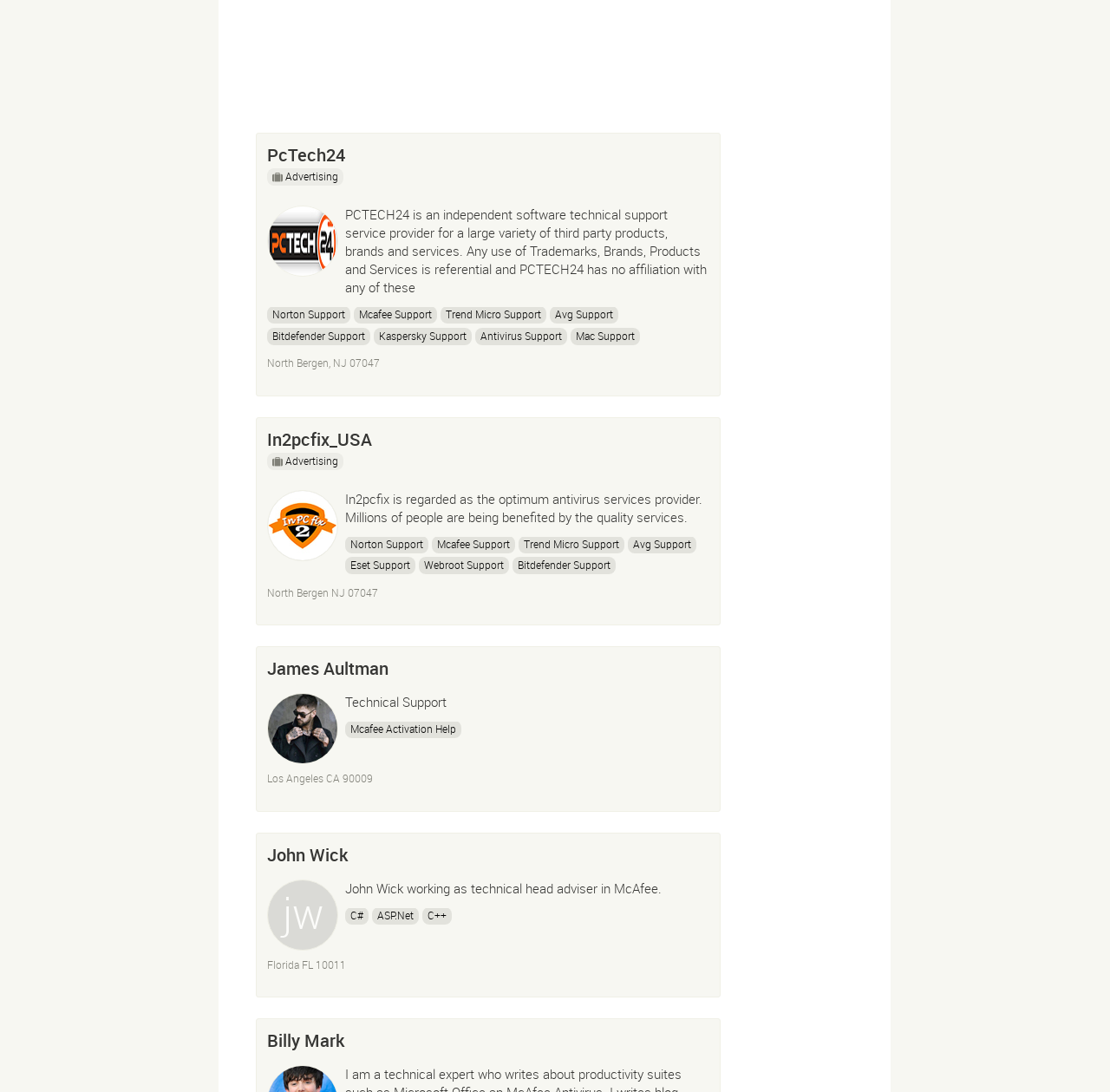Please find the bounding box for the UI component described as follows: "In2pcfix_USA".

[0.241, 0.391, 0.335, 0.413]